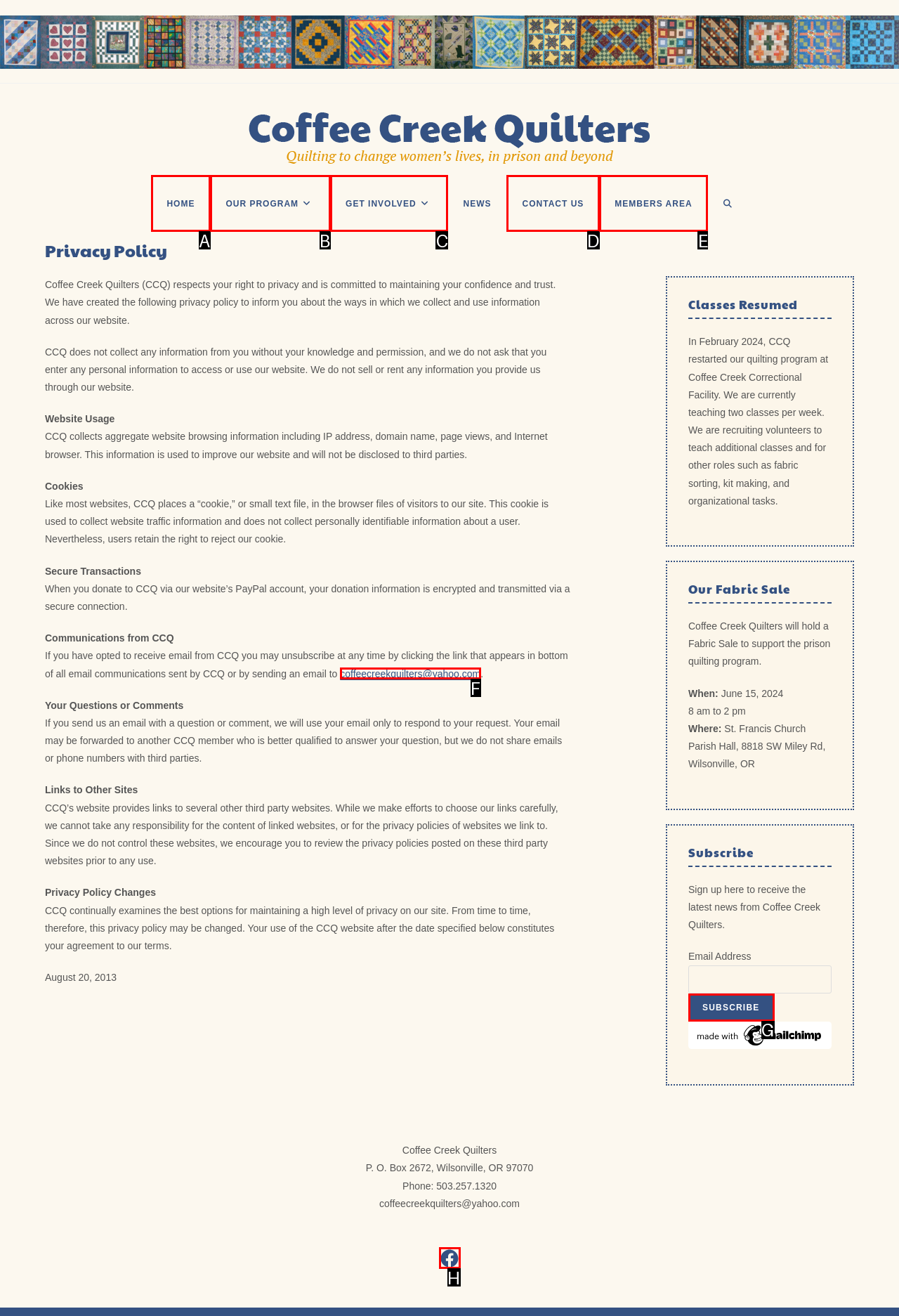For the task: Read the blog post about 5 carat lab grown diamond, specify the letter of the option that should be clicked. Answer with the letter only.

None